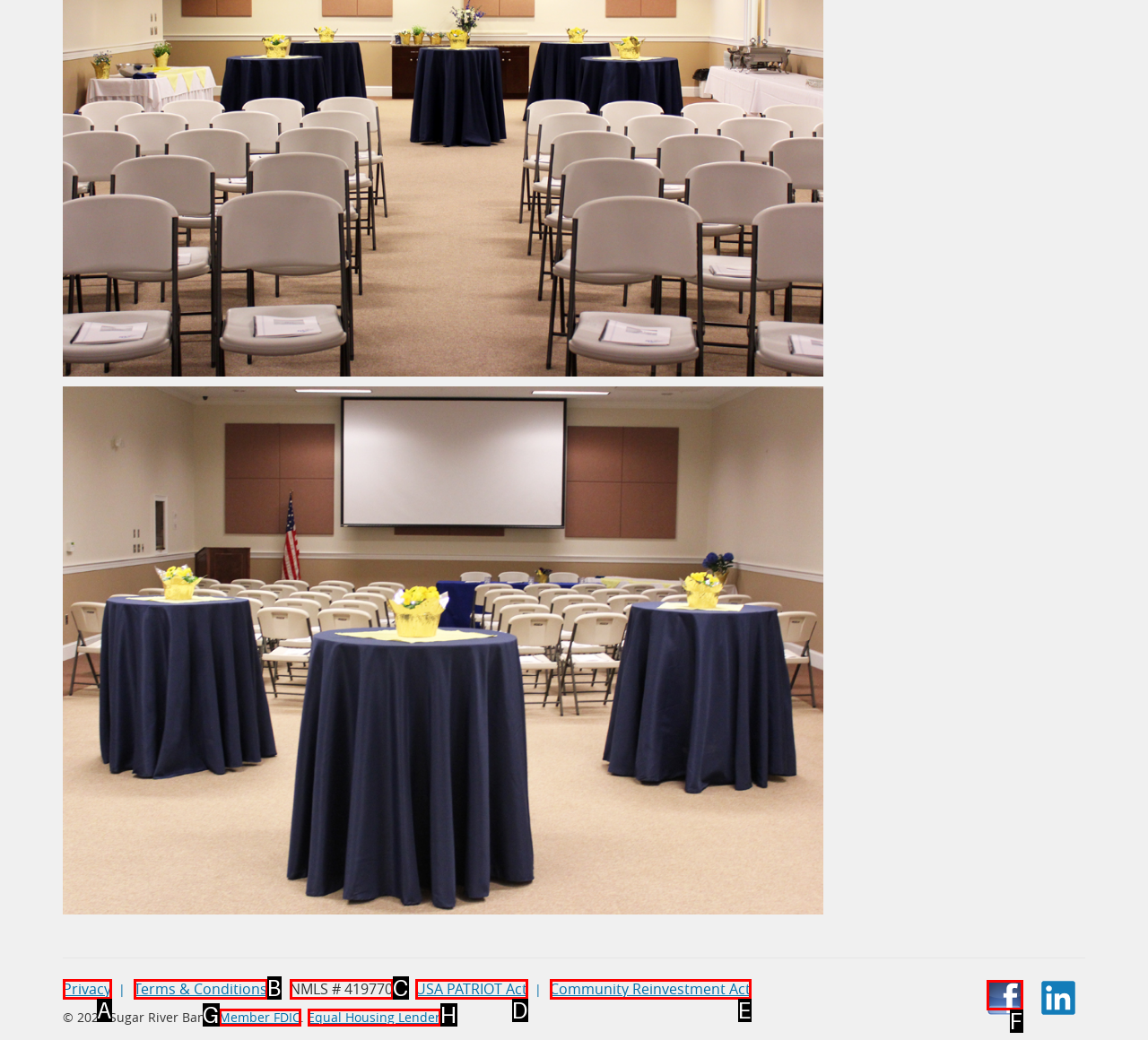Which HTML element matches the description: Member FDIC?
Reply with the letter of the correct choice.

G